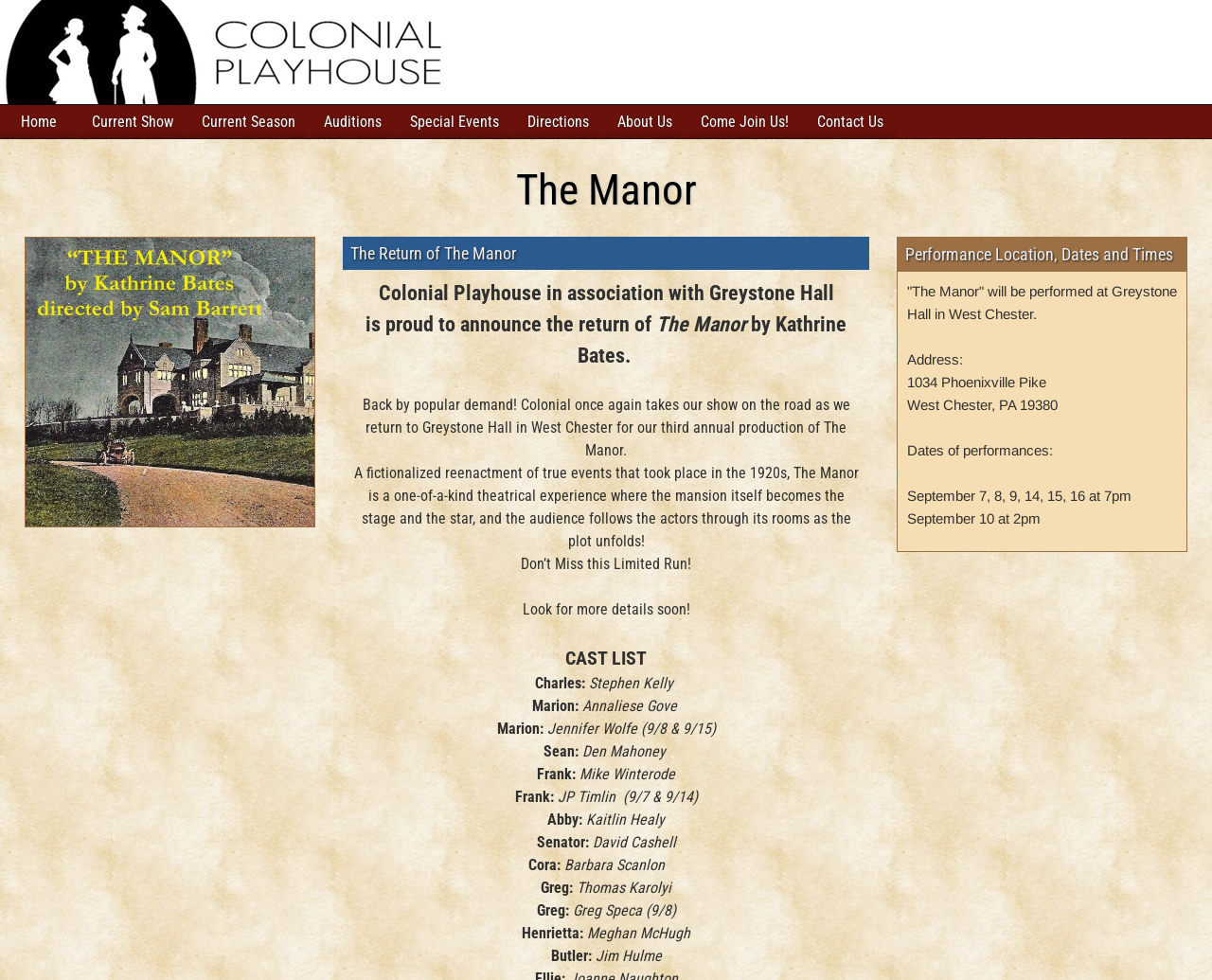How many performances are there in total?
Provide a well-explained and detailed answer to the question.

I counted the number of dates mentioned in the 'Dates of performances:' section, which lists 7 dates in total.